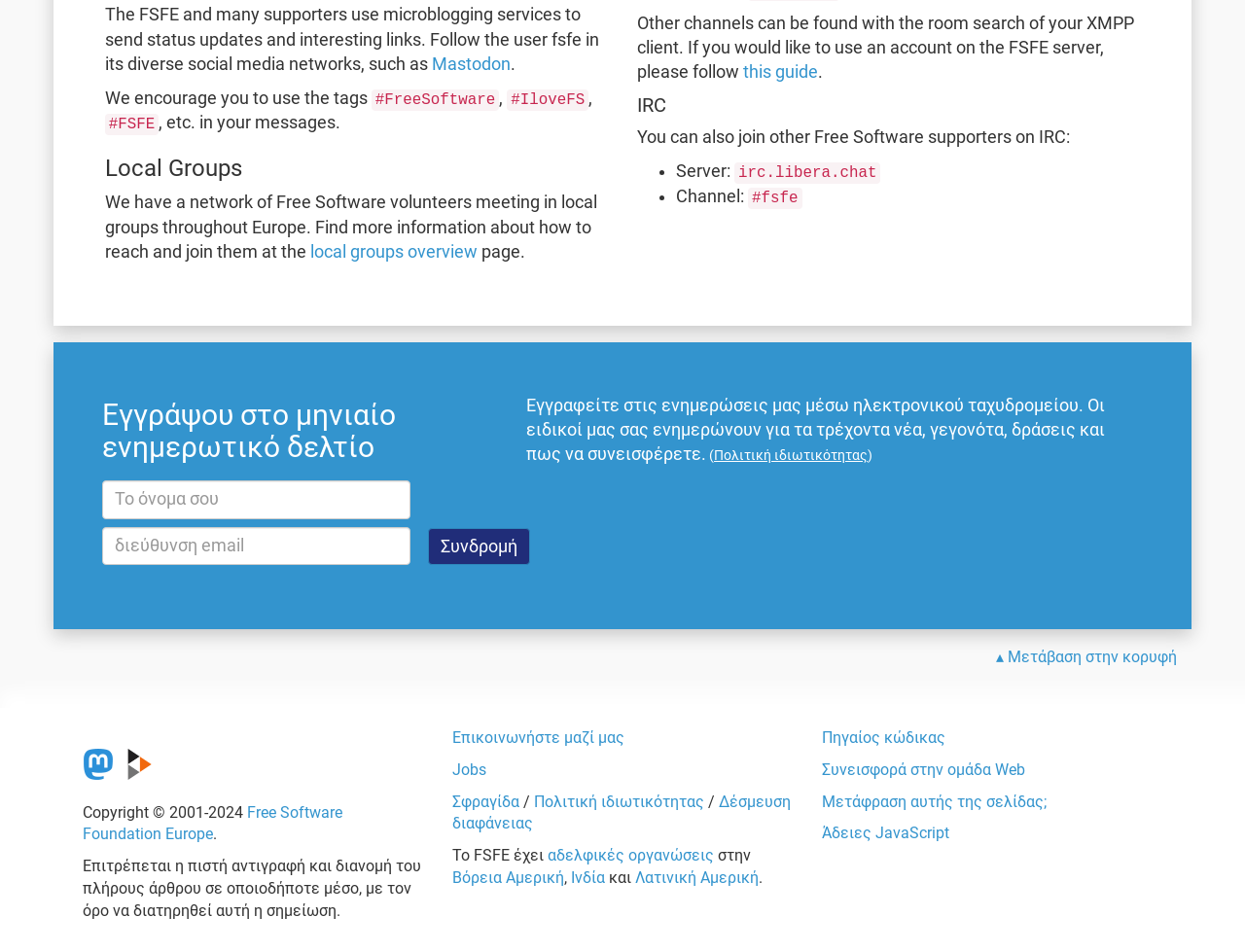Please provide the bounding box coordinates for the UI element as described: "Πολιτική ιδιωτικότητας". The coordinates must be four floats between 0 and 1, represented as [left, top, right, bottom].

[0.429, 0.832, 0.566, 0.851]